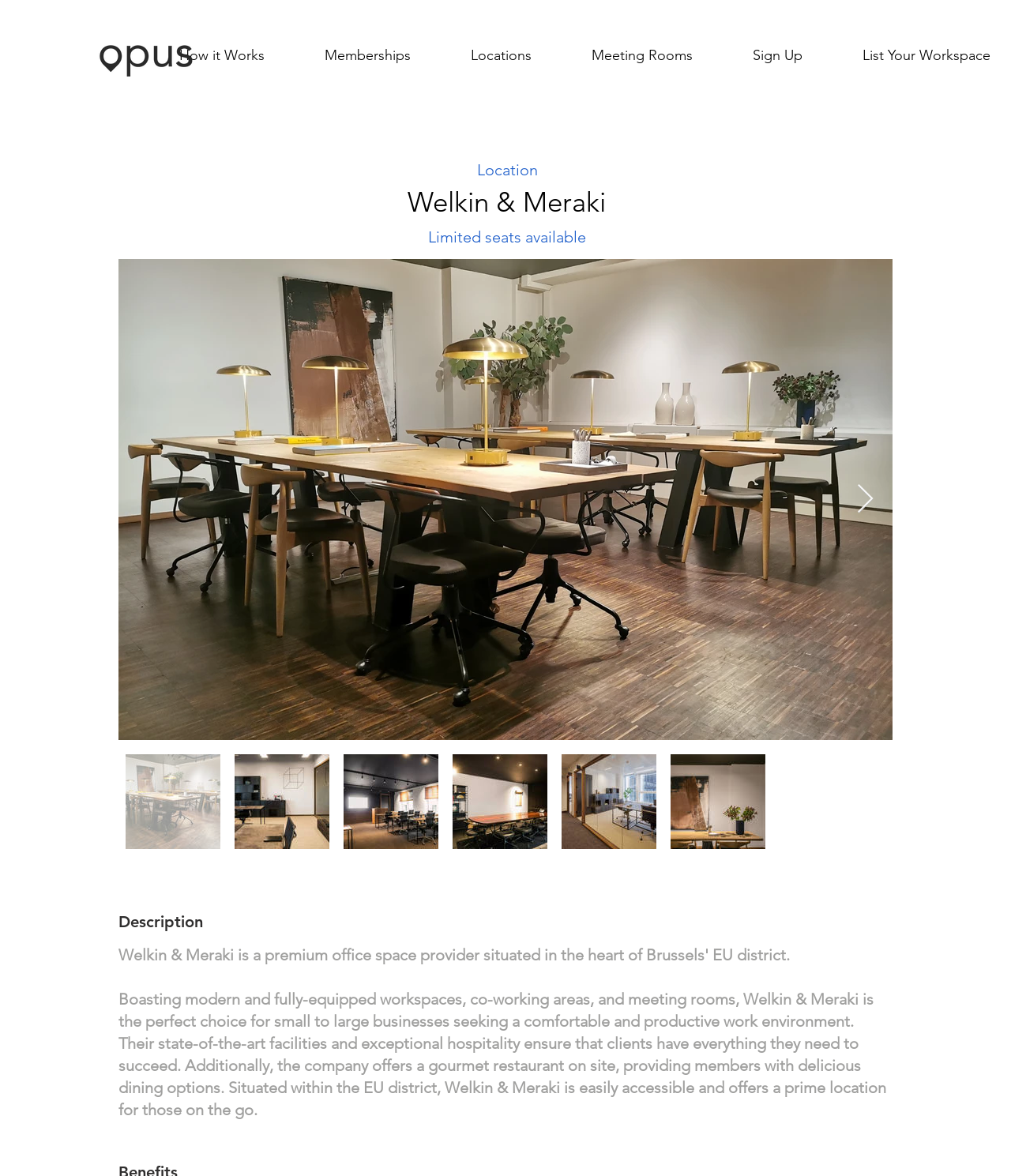What is the theme of the image on the webpage?
Please provide a detailed and comprehensive answer to the question.

The image on the webpage is described as 'Coworking.jpg', suggesting that it is related to the theme of coworking or shared workspaces.